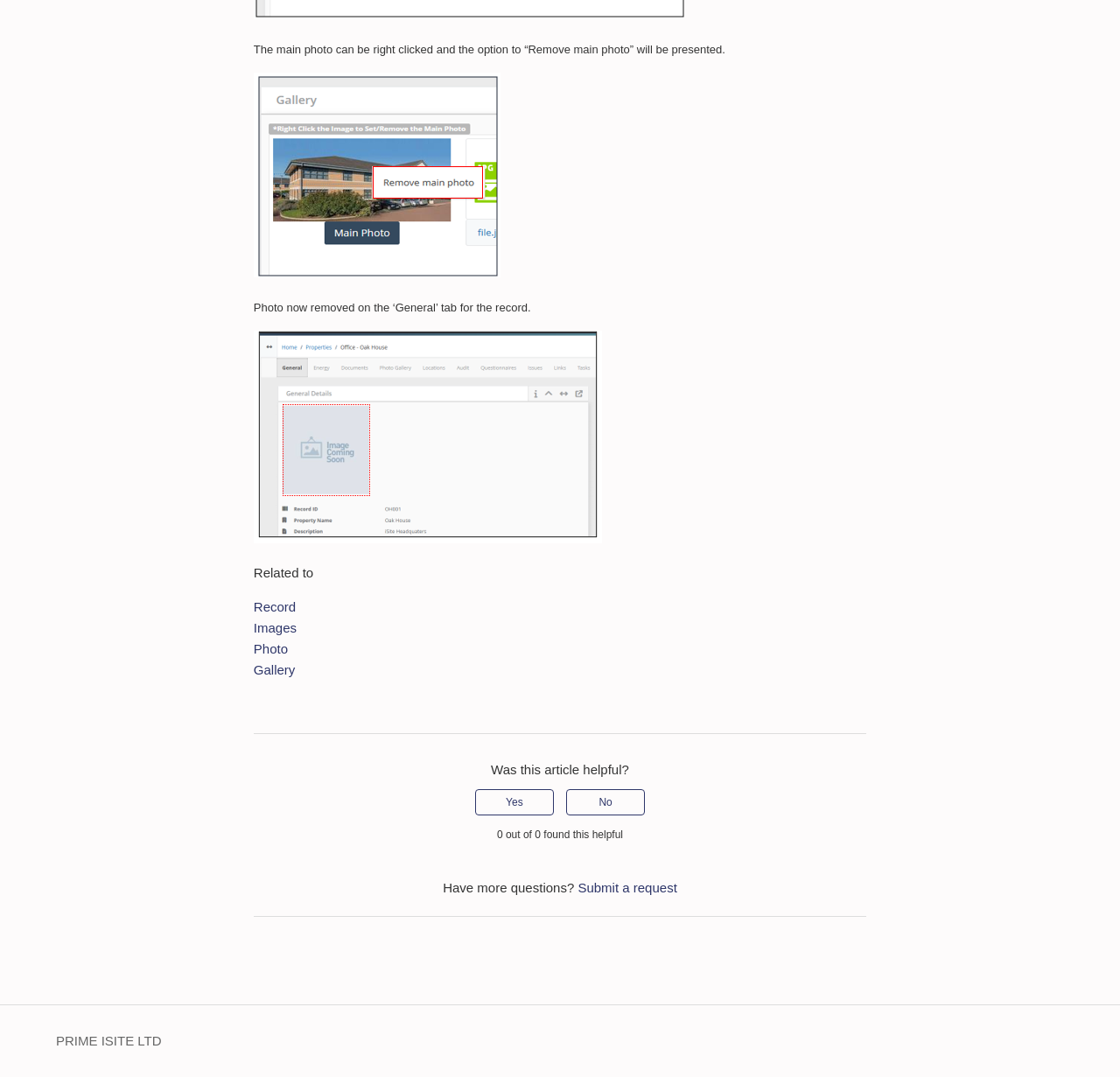Identify the bounding box coordinates of the area that should be clicked in order to complete the given instruction: "View the photo booth and video booth rentals services". The bounding box coordinates should be four float numbers between 0 and 1, i.e., [left, top, right, bottom].

None